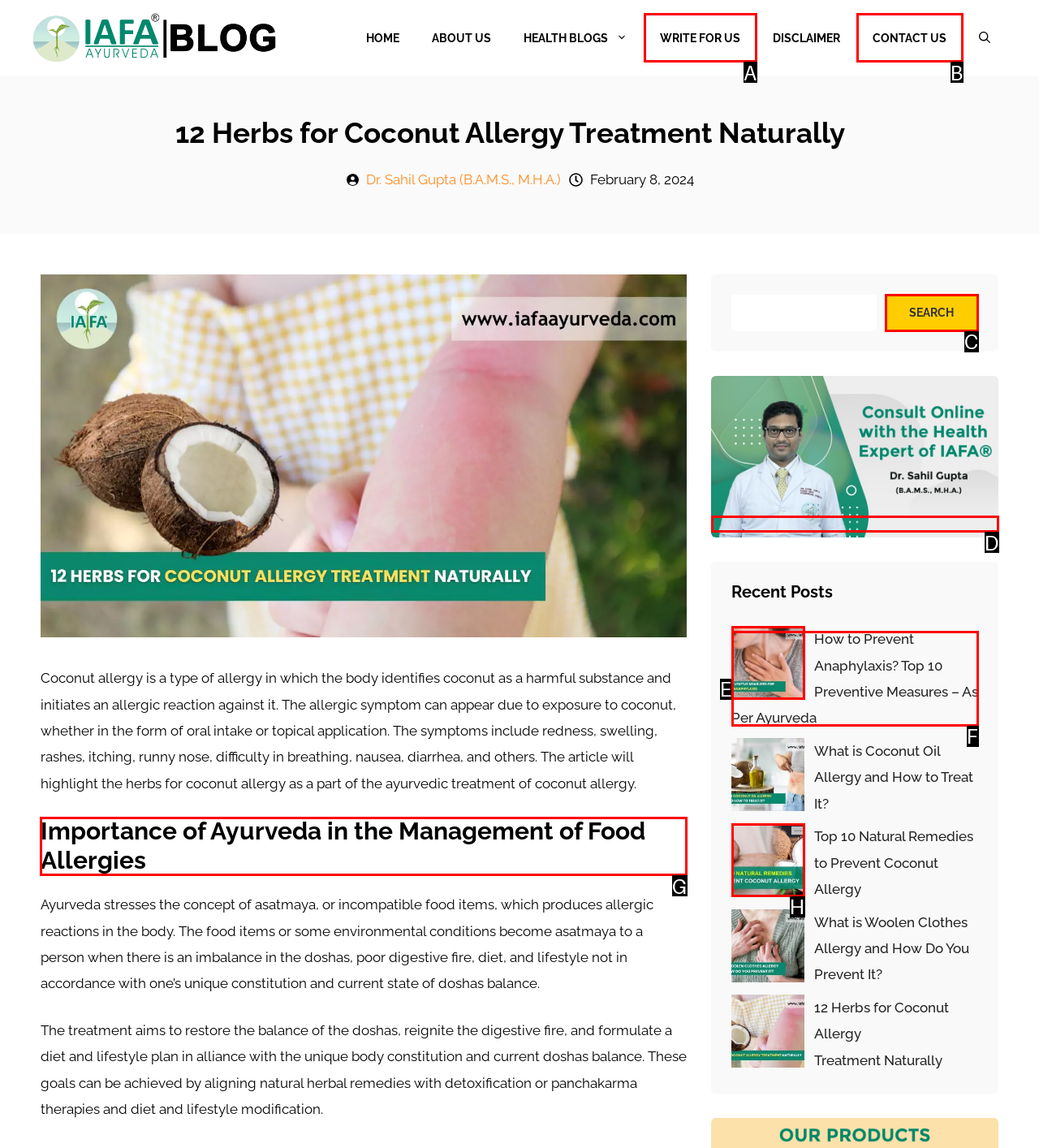From the given options, indicate the letter that corresponds to the action needed to complete this task: Read the article about 'Importance of Ayurveda in the Management of Food Allergies'. Respond with only the letter.

G